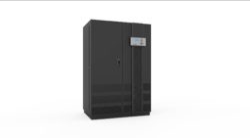Use a single word or phrase to answer the question: 
What is the design of the UPS system's exterior?

Dark and modern